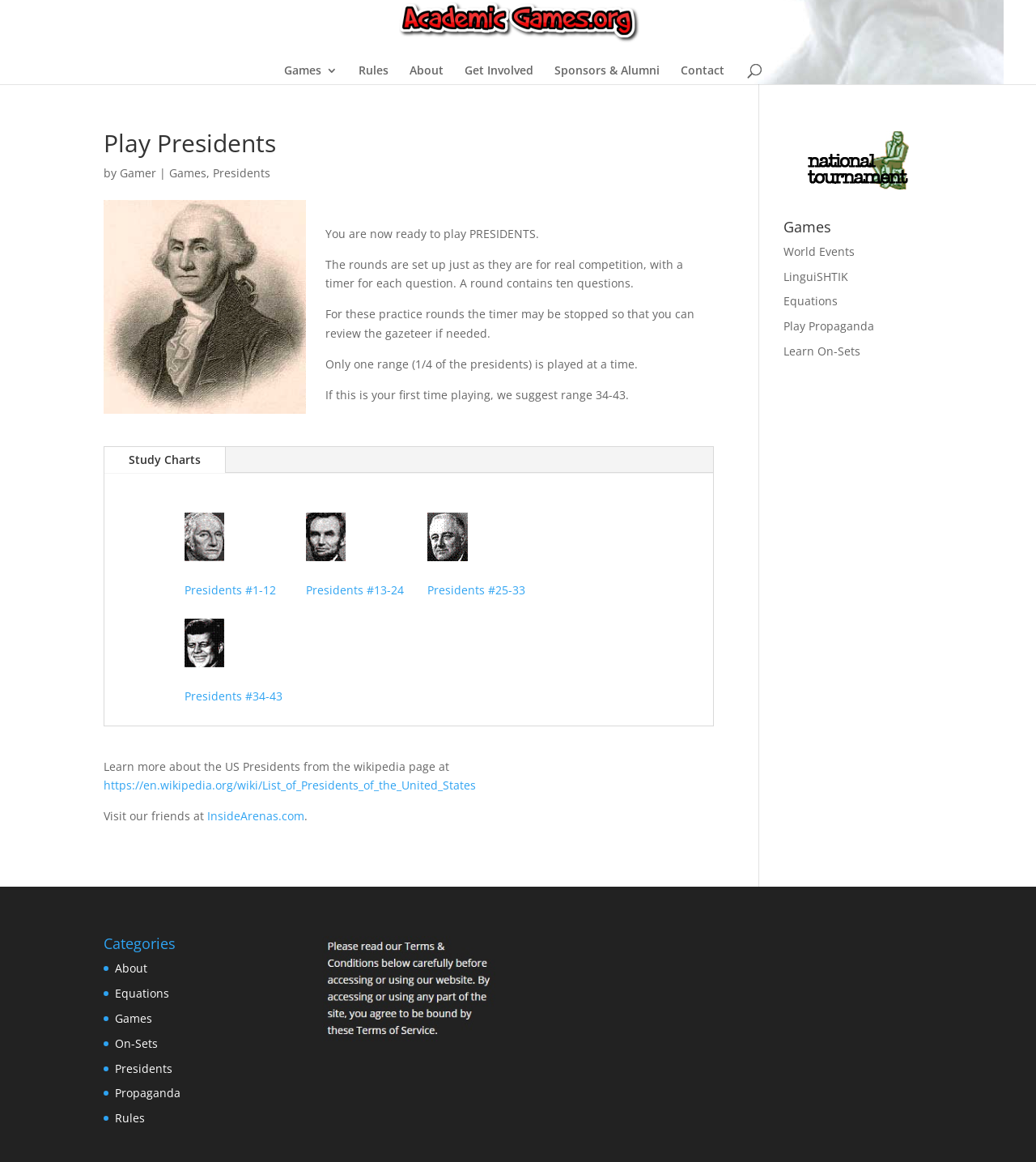Given the description of a UI element: "LinguiSHTIK", identify the bounding box coordinates of the matching element in the webpage screenshot.

[0.756, 0.231, 0.819, 0.244]